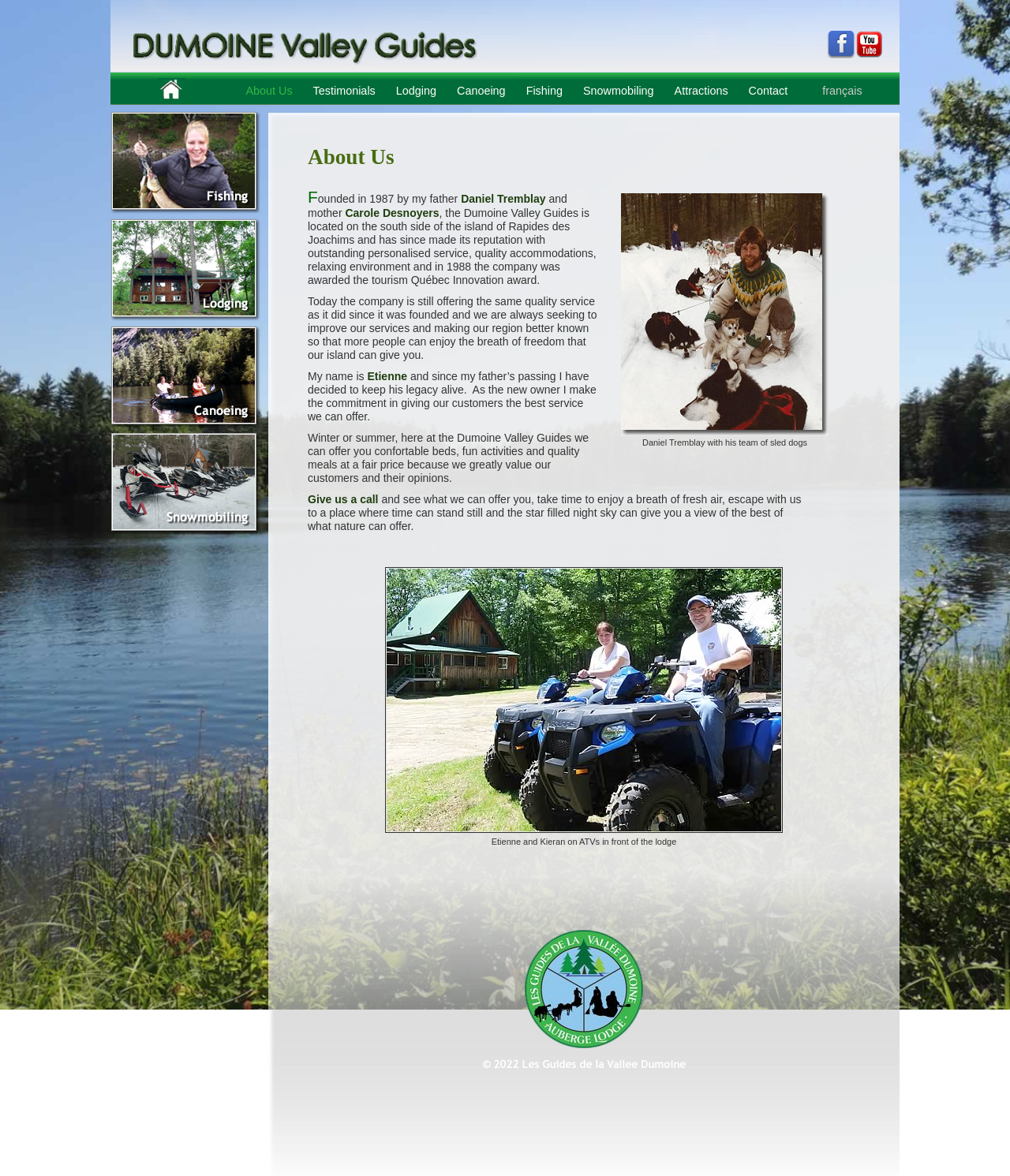Kindly determine the bounding box coordinates for the clickable area to achieve the given instruction: "View the photo of your hosts Etienne and Kieran".

[0.381, 0.698, 0.775, 0.706]